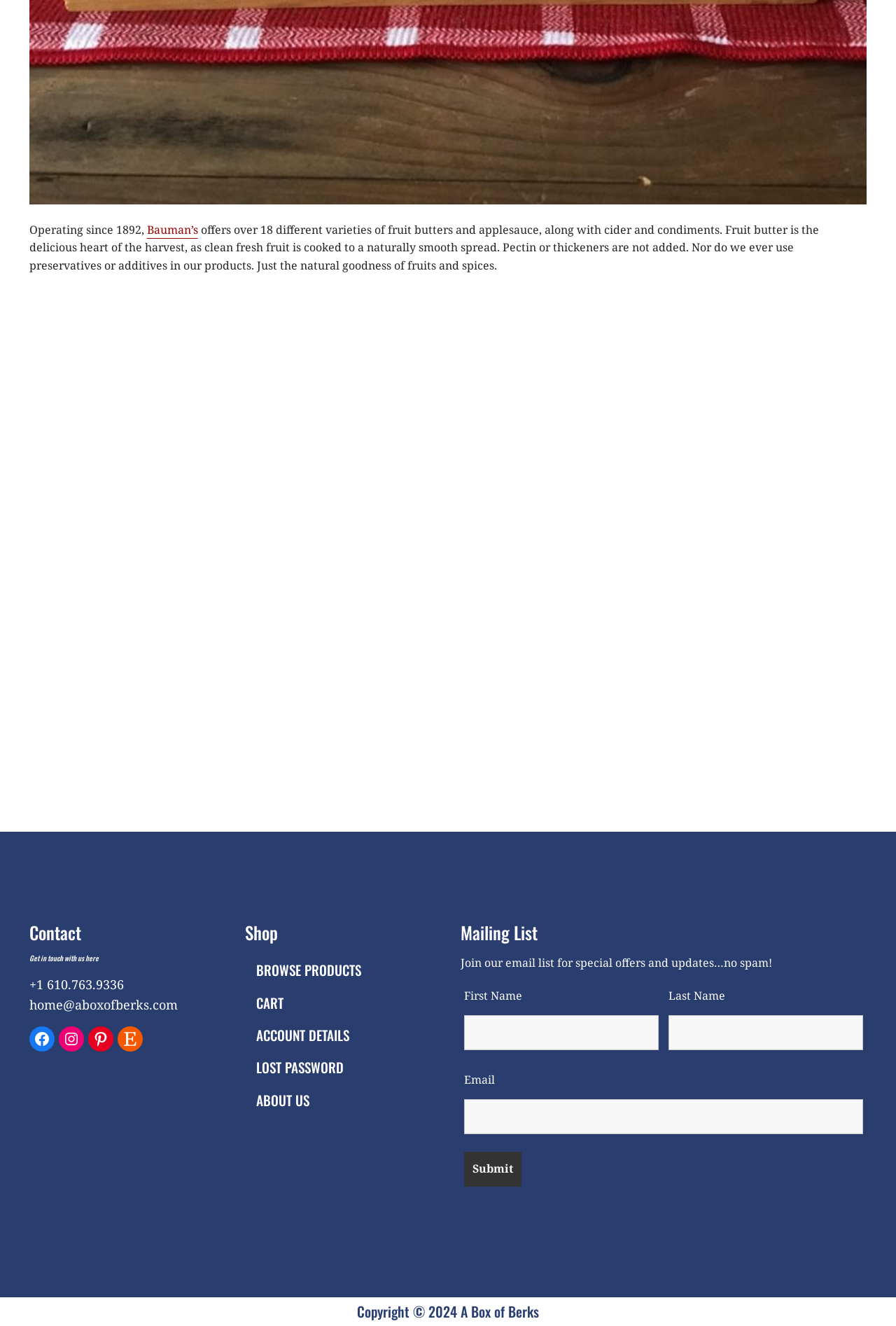Locate the bounding box coordinates of the element to click to perform the following action: 'Click the 'Facebook' link'. The coordinates should be given as four float values between 0 and 1, in the form of [left, top, right, bottom].

[0.032, 0.774, 0.061, 0.793]